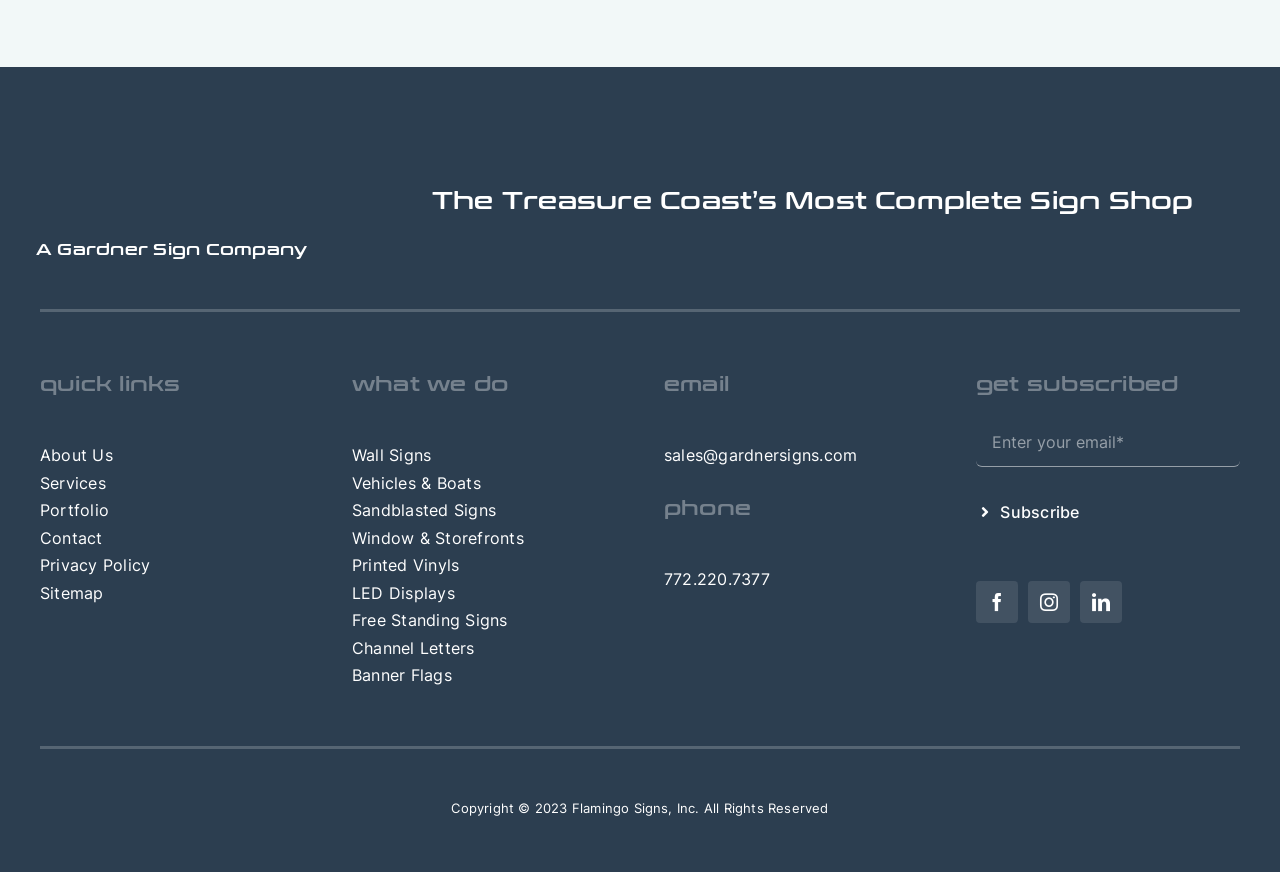Locate the bounding box coordinates of the clickable area to execute the instruction: "View the post from Wybeshy". Provide the coordinates as four float numbers between 0 and 1, represented as [left, top, right, bottom].

None